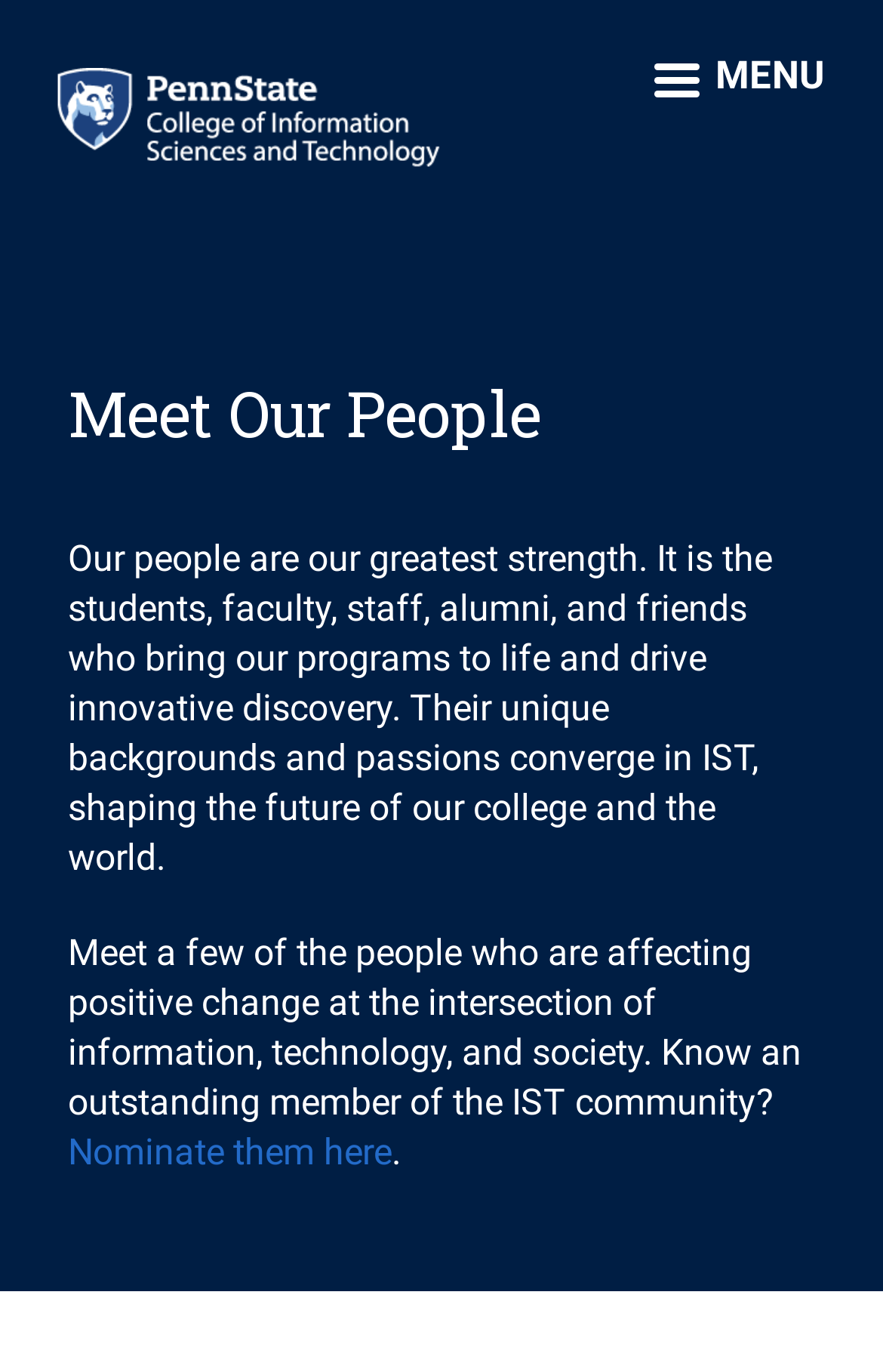Provide your answer in a single word or phrase: 
What is the purpose of the 'Nominate them here' link?

To nominate an outstanding member of the IST community